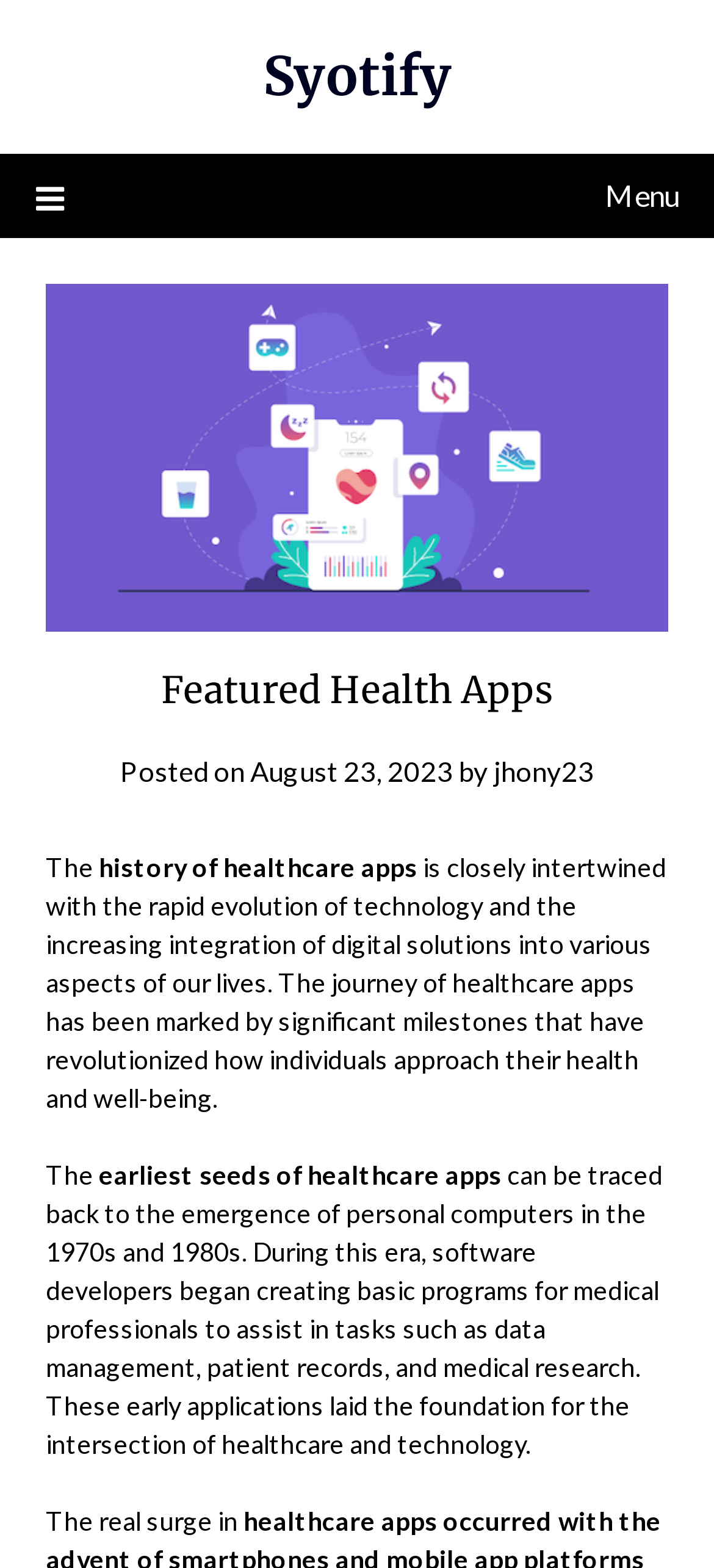From the webpage screenshot, identify the region described by Syotify. Provide the bounding box coordinates as (top-left x, top-left y, bottom-right x, bottom-right y), with each value being a floating point number between 0 and 1.

[0.368, 0.027, 0.632, 0.07]